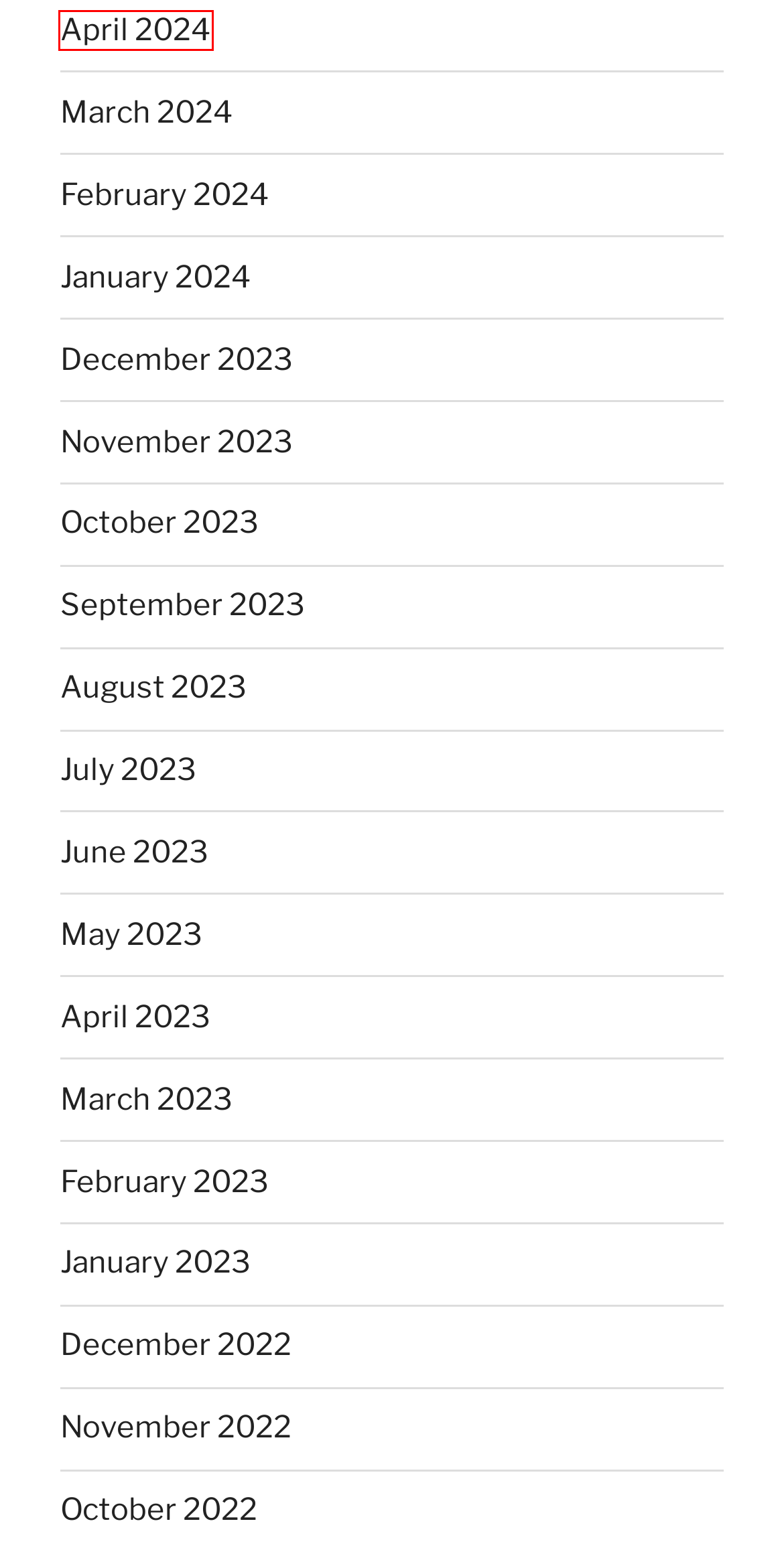Examine the screenshot of the webpage, noting the red bounding box around a UI element. Pick the webpage description that best matches the new page after the element in the red bounding box is clicked. Here are the candidates:
A. August, 2023 - God’s Good Creation
B. December, 2023 - God’s Good Creation
C. April, 2024 - God’s Good Creation
D. November, 2023 - God’s Good Creation
E. September, 2023 - God’s Good Creation
F. June, 2023 - God’s Good Creation
G. December, 2022 - God’s Good Creation
H. October, 2023 - God’s Good Creation

C